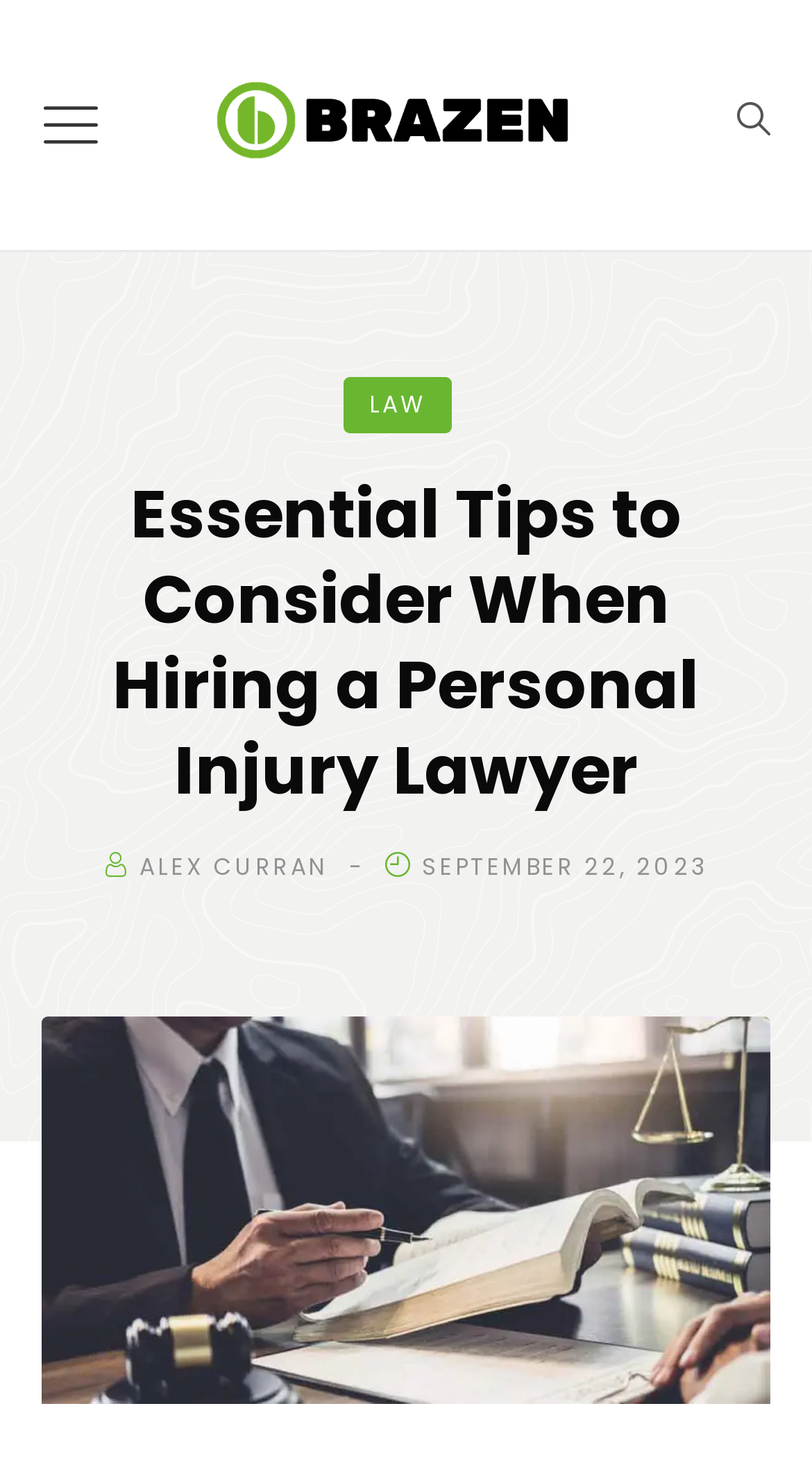How many images are on the webpage?
Utilize the information in the image to give a detailed answer to the question.

I counted the number of image elements on the webpage and found three: one associated with the logo, one below the main heading, and one at the bottom of the webpage.